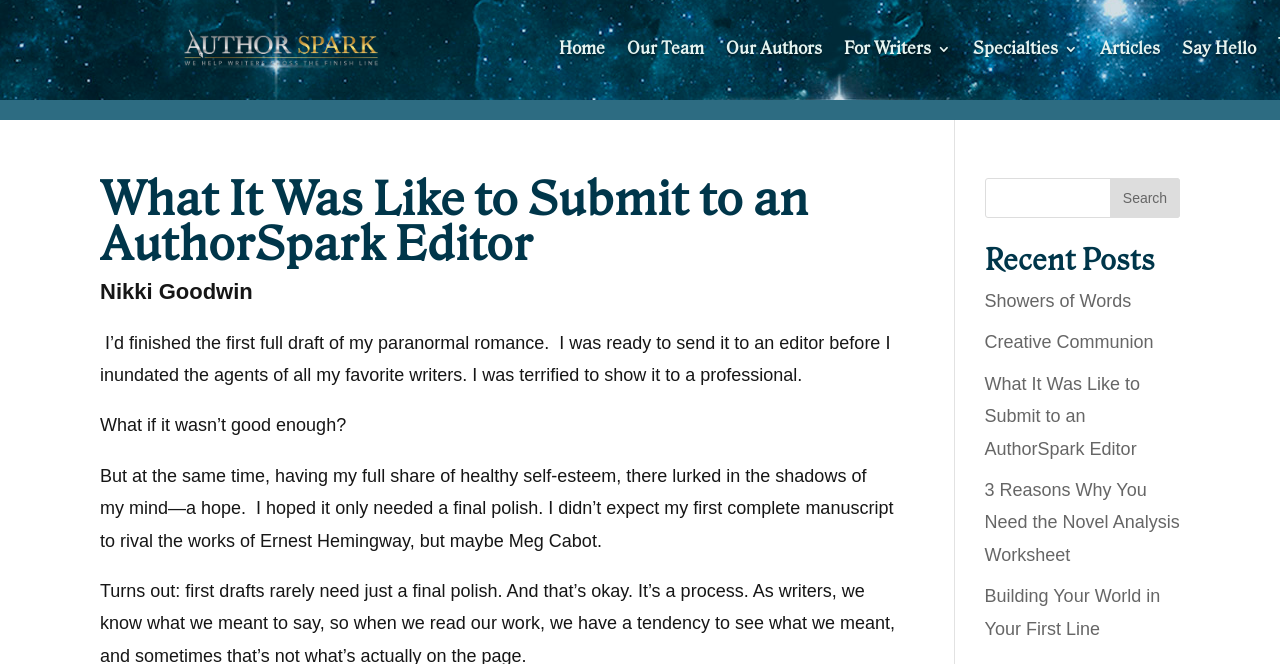Indicate the bounding box coordinates of the element that must be clicked to execute the instruction: "contact us by clicking 'Say Hello'". The coordinates should be given as four float numbers between 0 and 1, i.e., [left, top, right, bottom].

[0.923, 0.064, 0.981, 0.1]